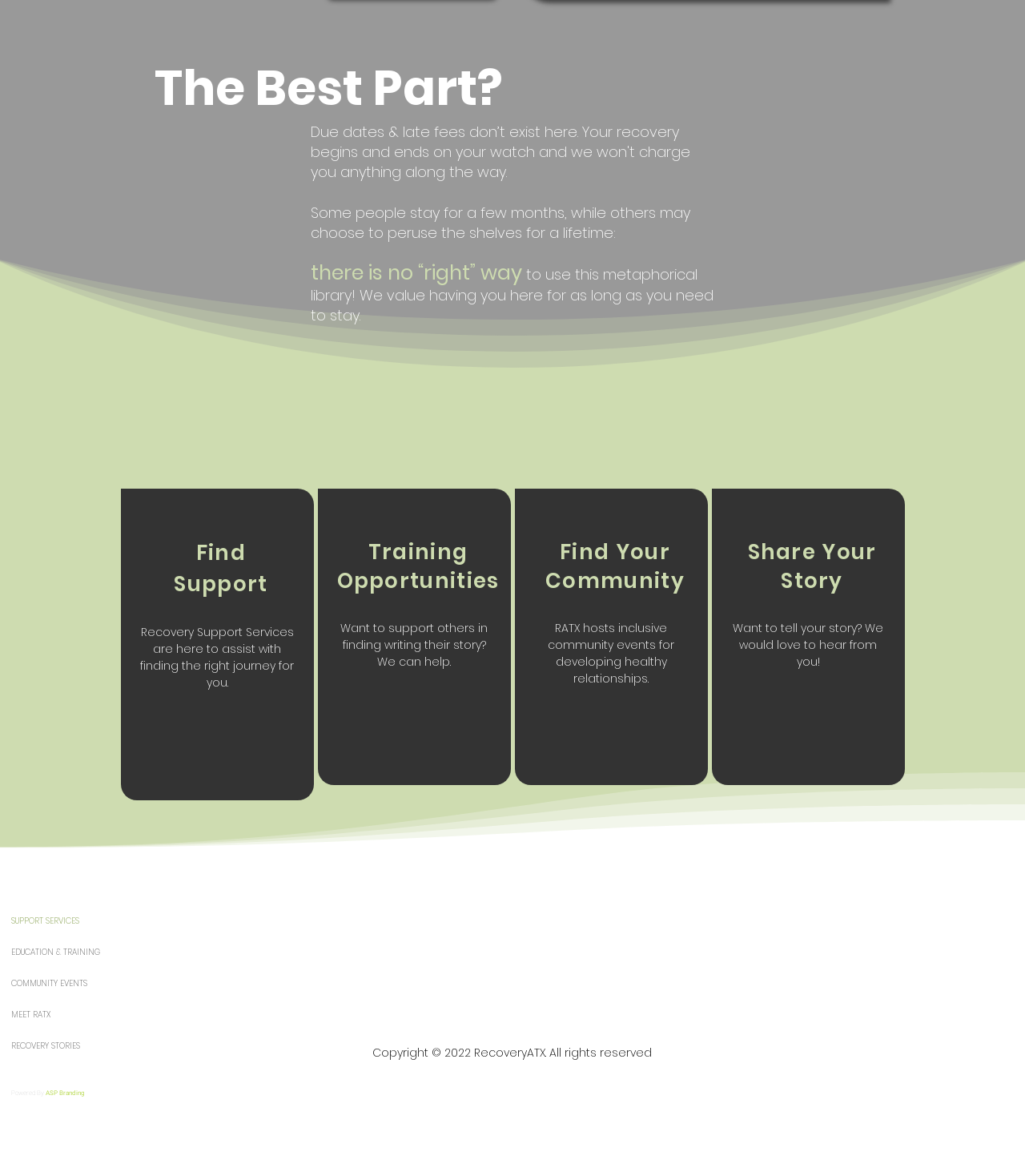Answer the question with a single word or phrase: 
What social media platforms are linked on the website?

Twitter, Instagram, Facebook